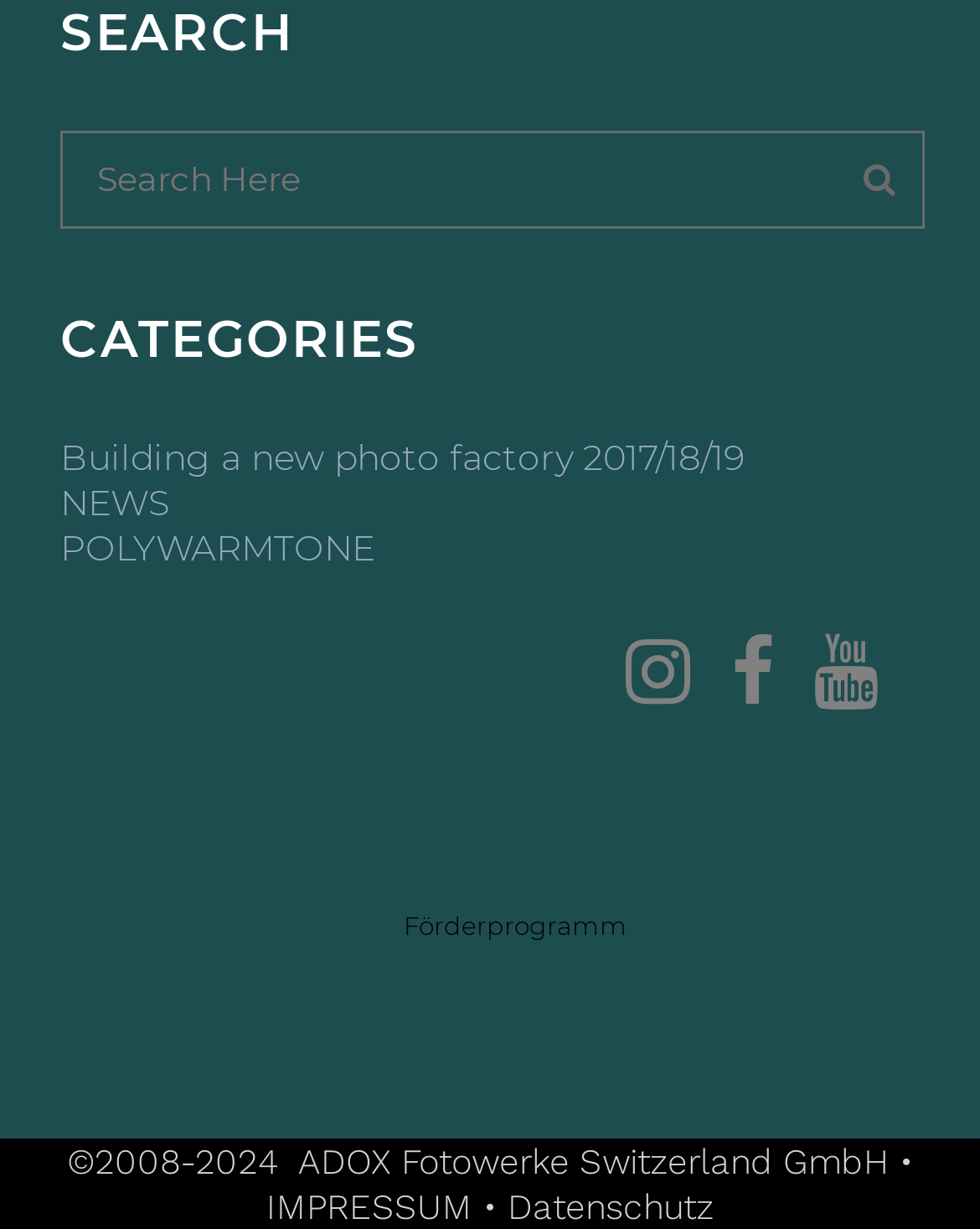Analyze the image and provide a detailed answer to the question: How many social media links are there?

There are three social media links located at the bottom of the webpage, represented by the icons '', '', and '' with bounding box coordinates [0.638, 0.54, 0.746, 0.577], [0.746, 0.54, 0.831, 0.577], and [0.831, 0.54, 0.938, 0.577] respectively.